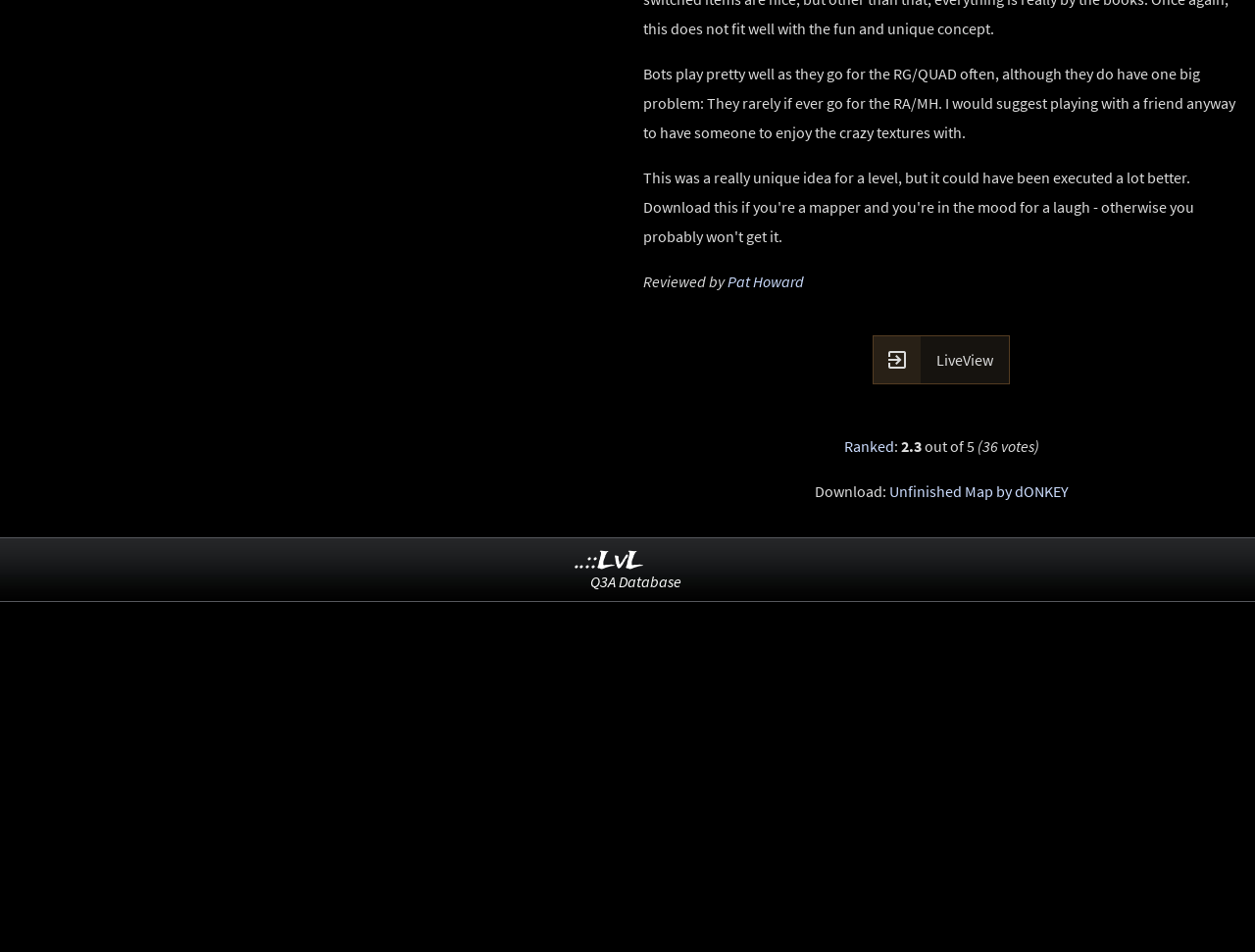Given the element description Pat Howard, specify the bounding box coordinates of the corresponding UI element in the format (top-left x, top-left y, bottom-right x, bottom-right y). All values must be between 0 and 1.

[0.58, 0.285, 0.641, 0.306]